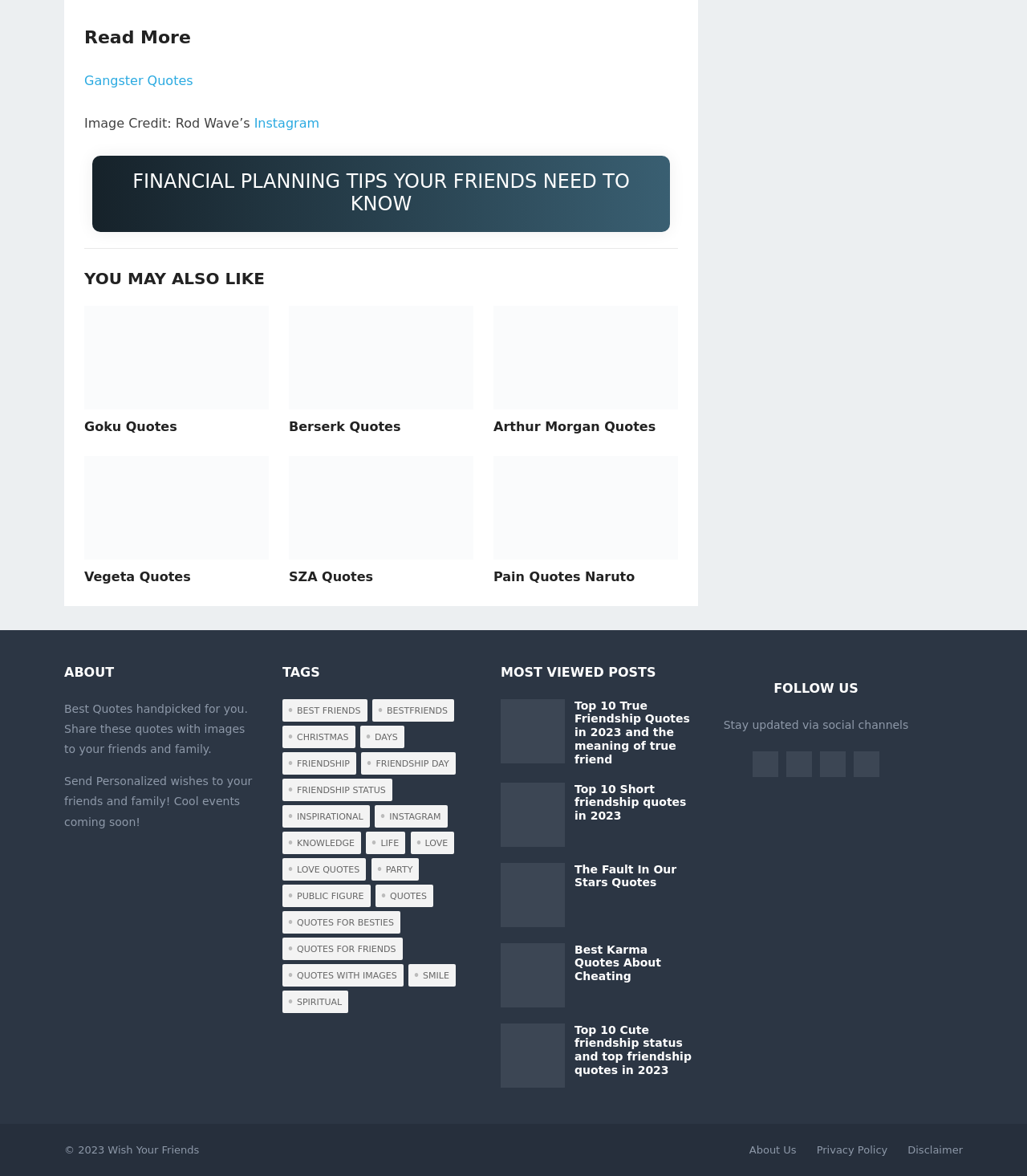Please predict the bounding box coordinates (top-left x, top-left y, bottom-right x, bottom-right y) for the UI element in the screenshot that fits the description: Privacy Policy

[0.795, 0.972, 0.864, 0.983]